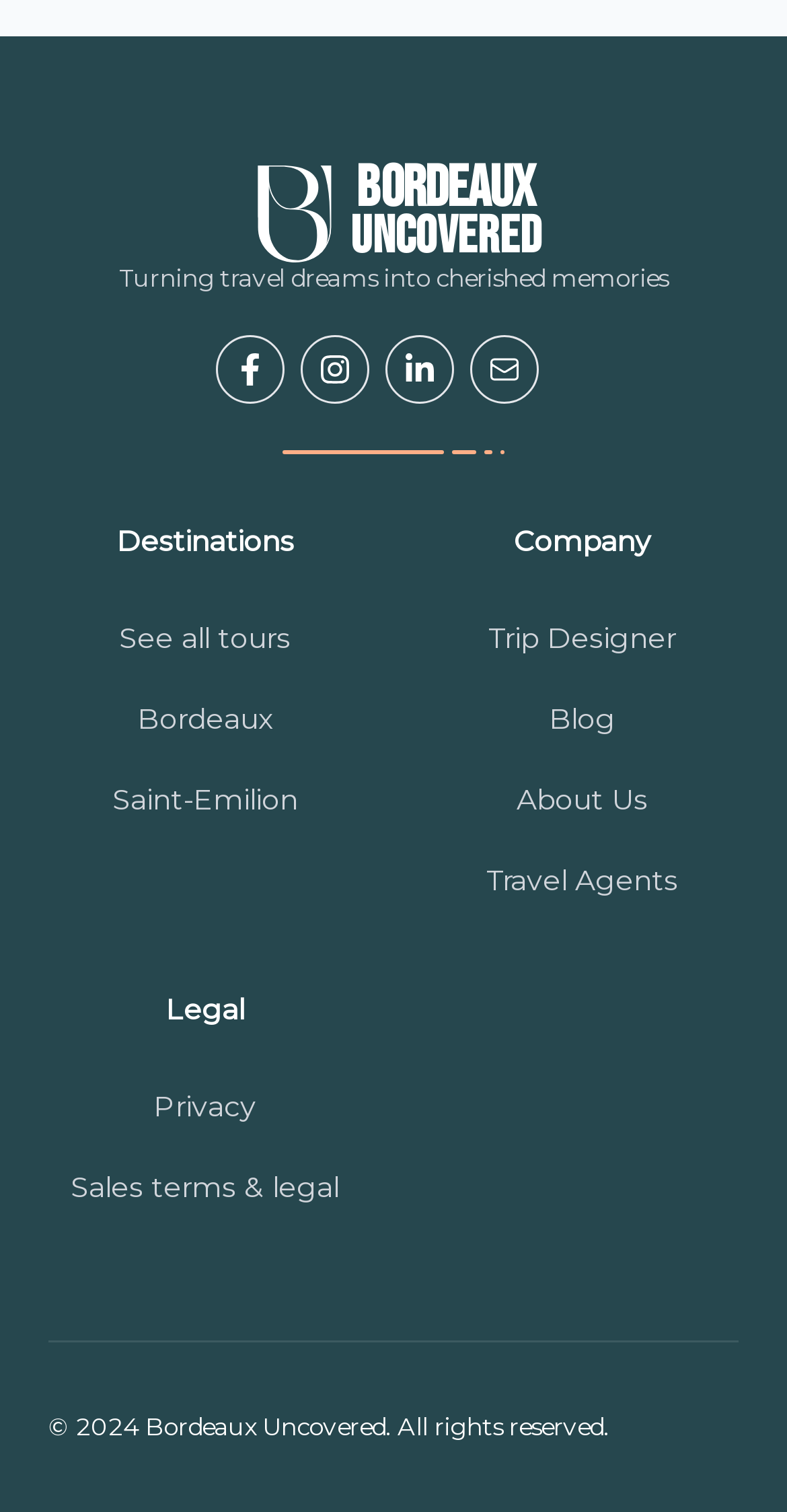What are the destinations listed on the webpage?
Based on the image, respond with a single word or phrase.

Bordeaux, Saint-Emilion